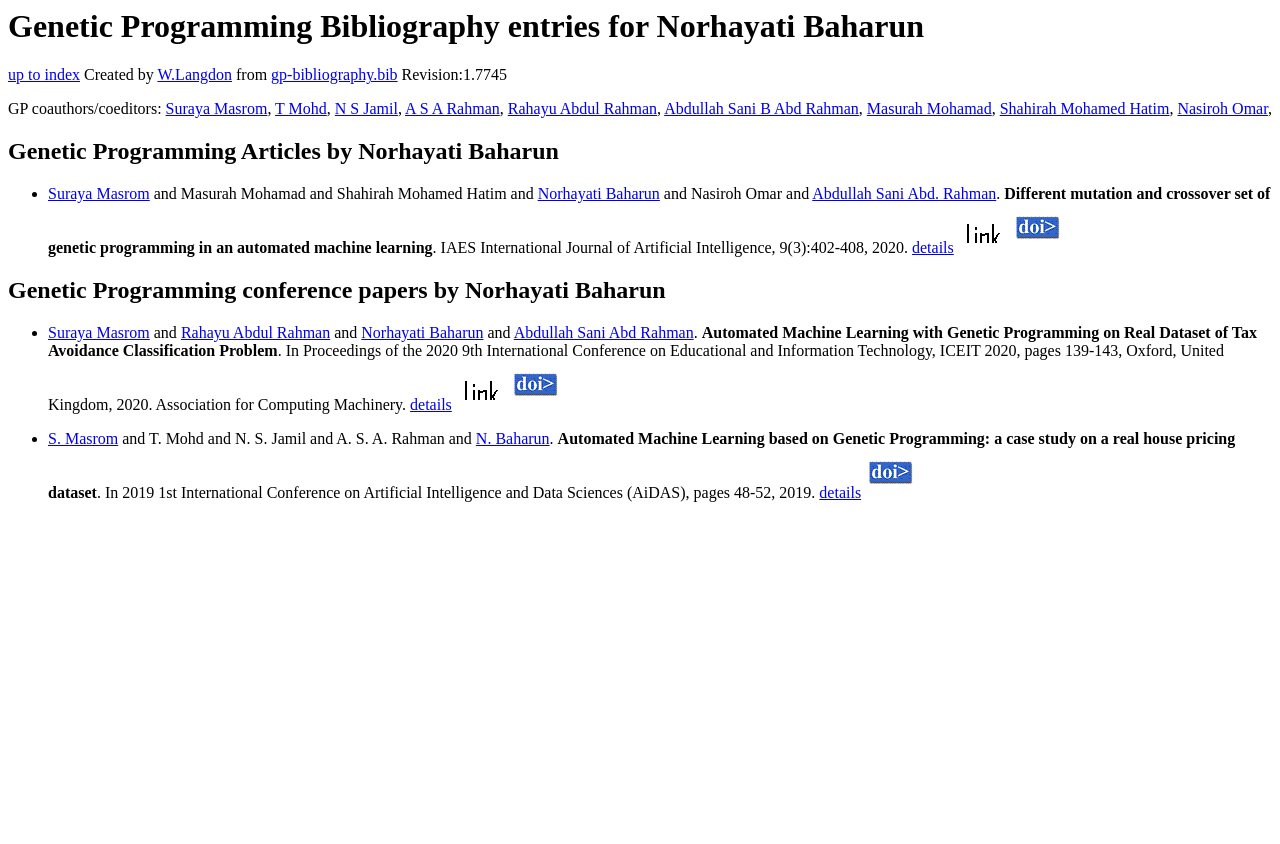Provide your answer in one word or a succinct phrase for the question: 
How many links are there in the section 'Genetic Programming Articles by Norhayati Baharun'?

4